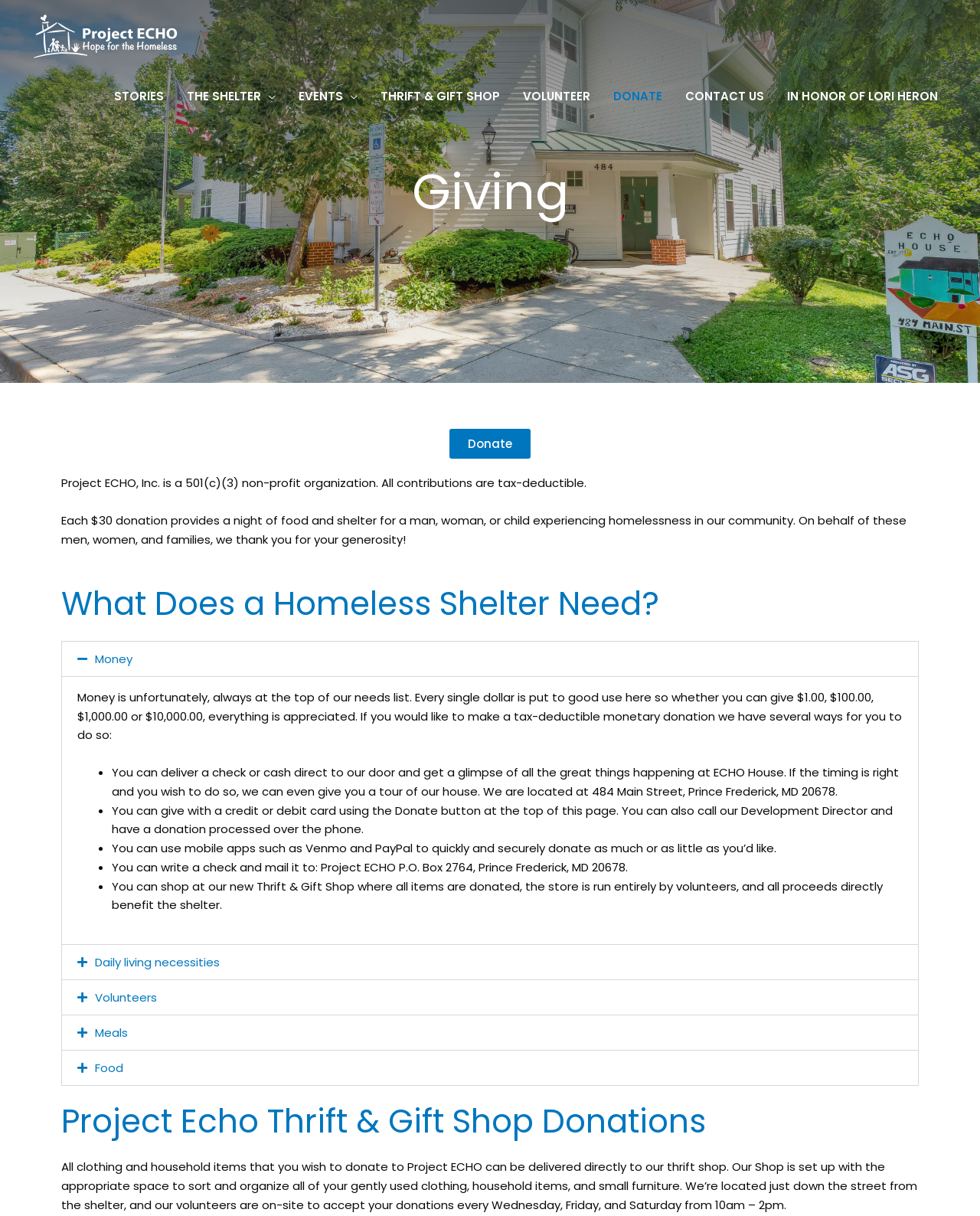Show me the bounding box coordinates of the clickable region to achieve the task as per the instruction: "Subscribe to the newsletter".

None